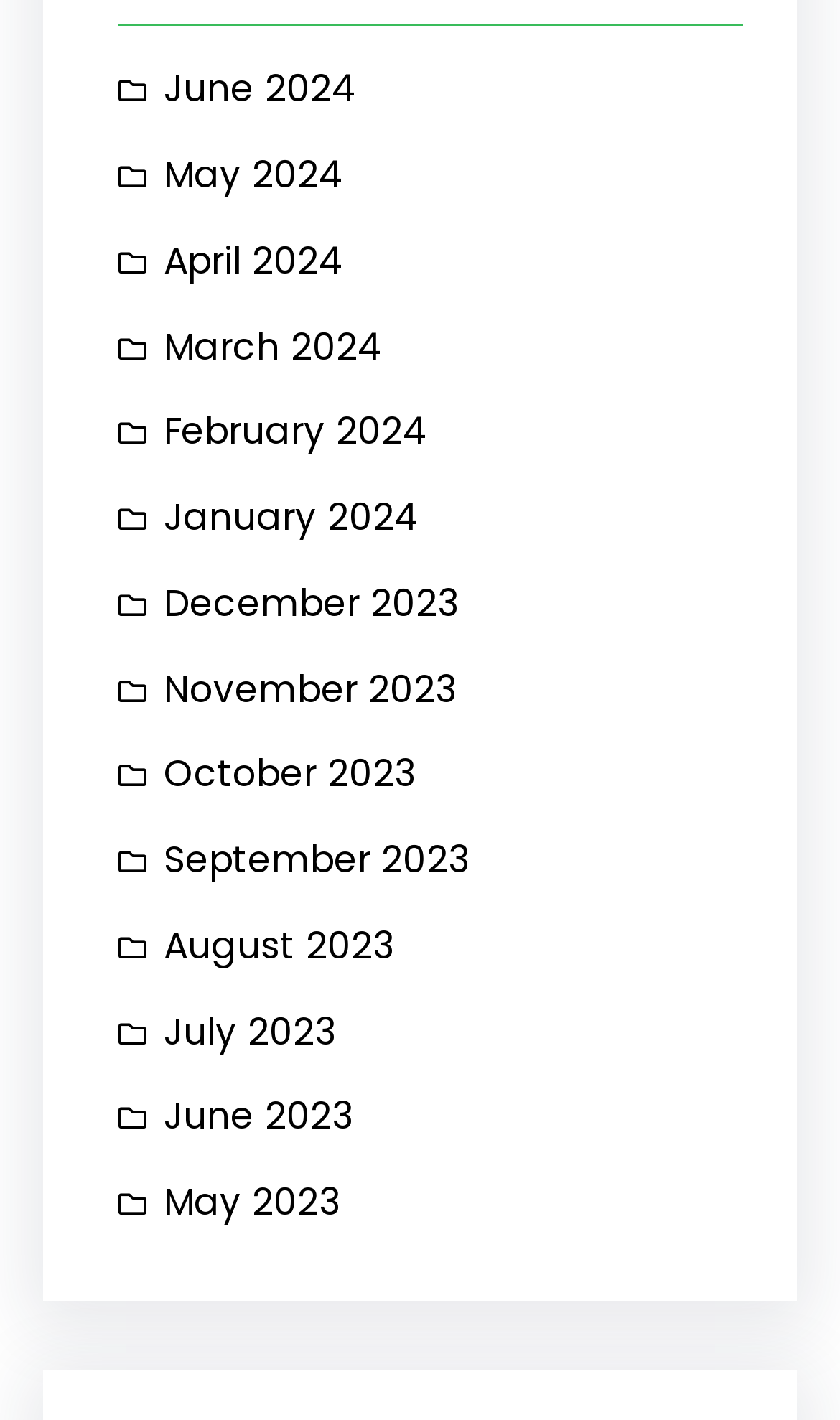How many links are there on the webpage?
Offer a detailed and full explanation in response to the question.

I counted the number of links on the webpage and found that there are 12 links, each representing a month from June 2024 to December 2023.